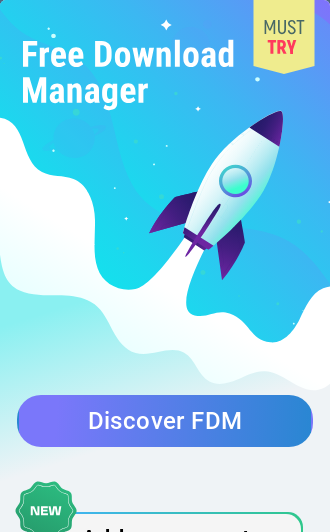What is the purpose of the 'NEW' badge?
Based on the image, give a concise answer in the form of a single word or short phrase.

Indicates a recent offering